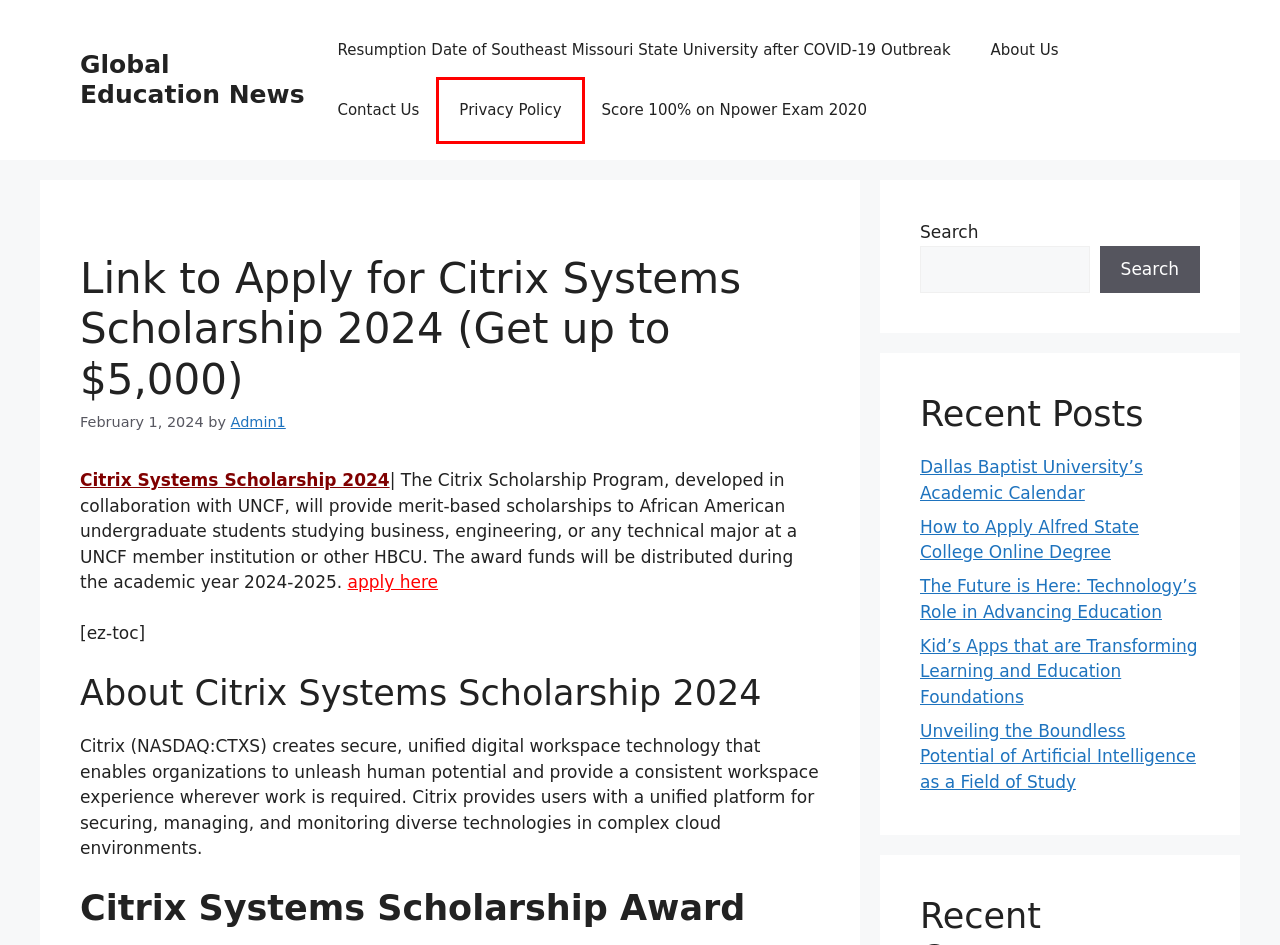Given a screenshot of a webpage with a red bounding box around a UI element, please identify the most appropriate webpage description that matches the new webpage after you click on the element. Here are the candidates:
A. Score 100% on Npower Exam 2020 – Global Education News
B. How to Apply Alfred State College Online Degree – Global Education News
C. Dallas Baptist University’s Academic Calendar – Global Education News
D. Global Education News
E. Kid’s Apps that are Transforming Learning and Education Foundations – Global Education News
F. Privacy Policy – Global Education News
G. Contact Us – Global Education News
H. The Future is Here: Technology’s Role in Advancing Education – Global Education News

F